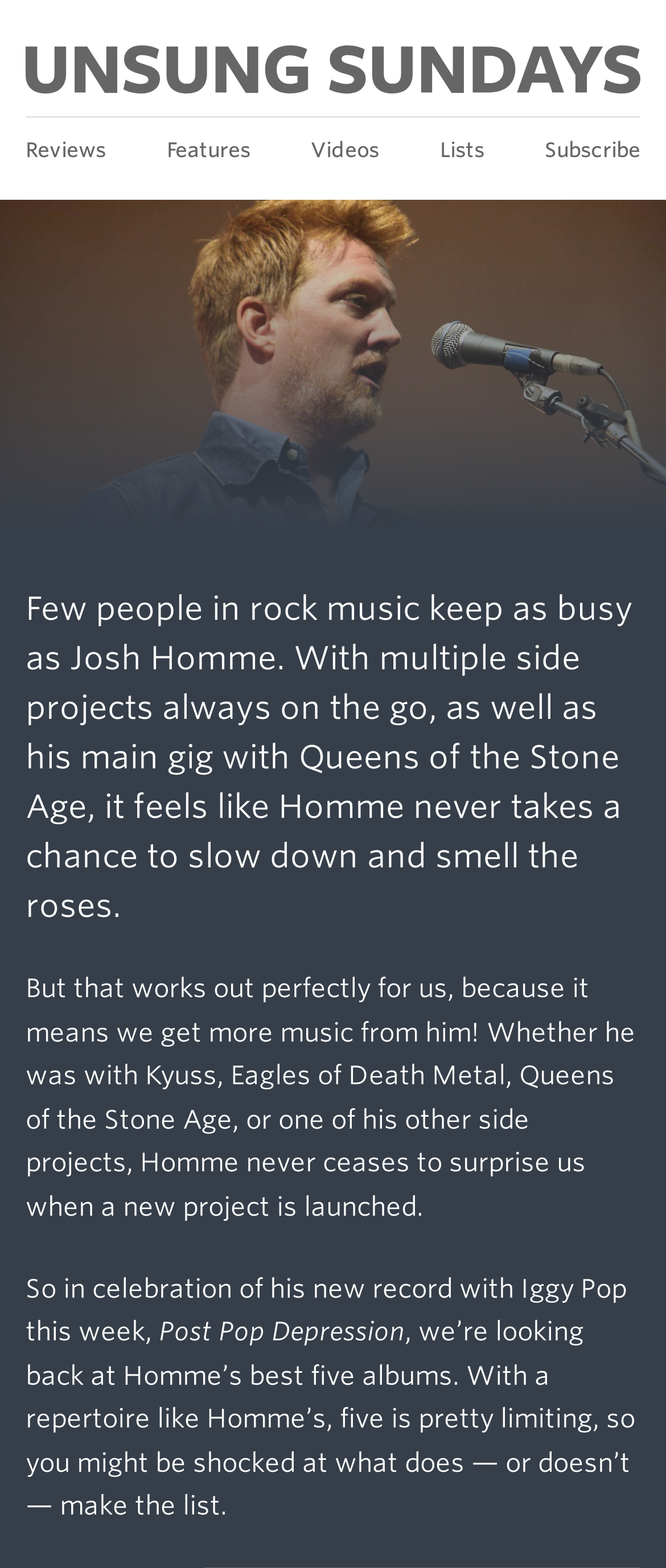Using the information from the screenshot, answer the following question thoroughly:
What is the name of Josh Homme's new record with Iggy Pop?

According to the webpage content, Josh Homme has a new record with Iggy Pop, and the name of this record is 'Post Pop Depression', which is mentioned in the third paragraph of the webpage.